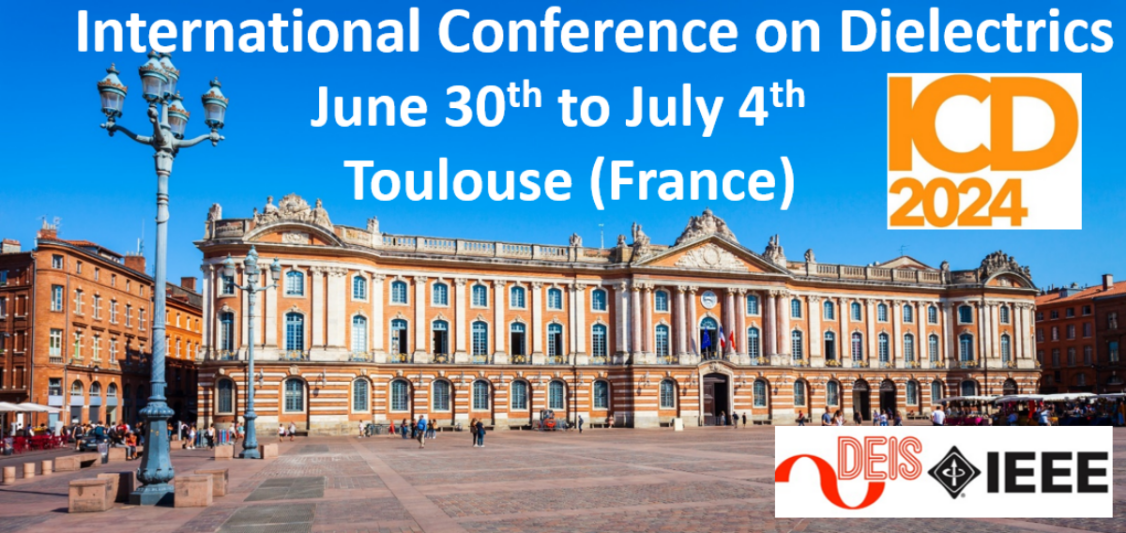What are the dates of the ICD 2024 conference?
Please look at the screenshot and answer using one word or phrase.

June 30th to July 4th